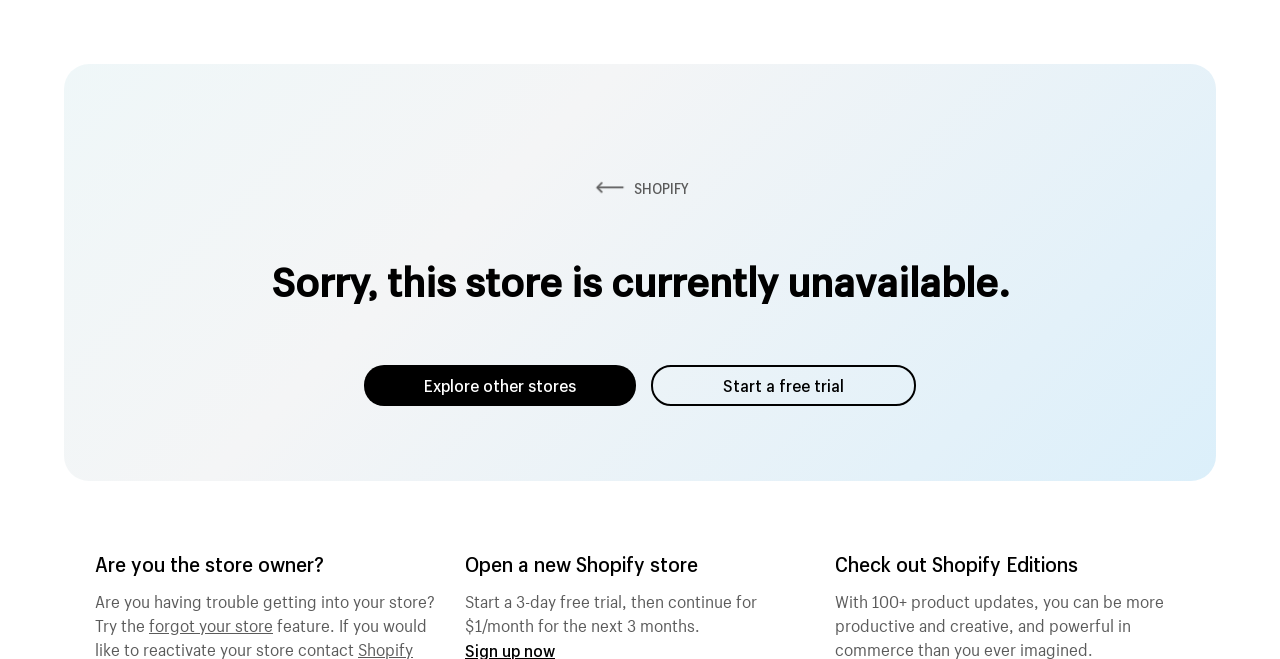Determine the bounding box for the described HTML element: "Start a free trial". Ensure the coordinates are four float numbers between 0 and 1 in the format [left, top, right, bottom].

[0.509, 0.553, 0.716, 0.615]